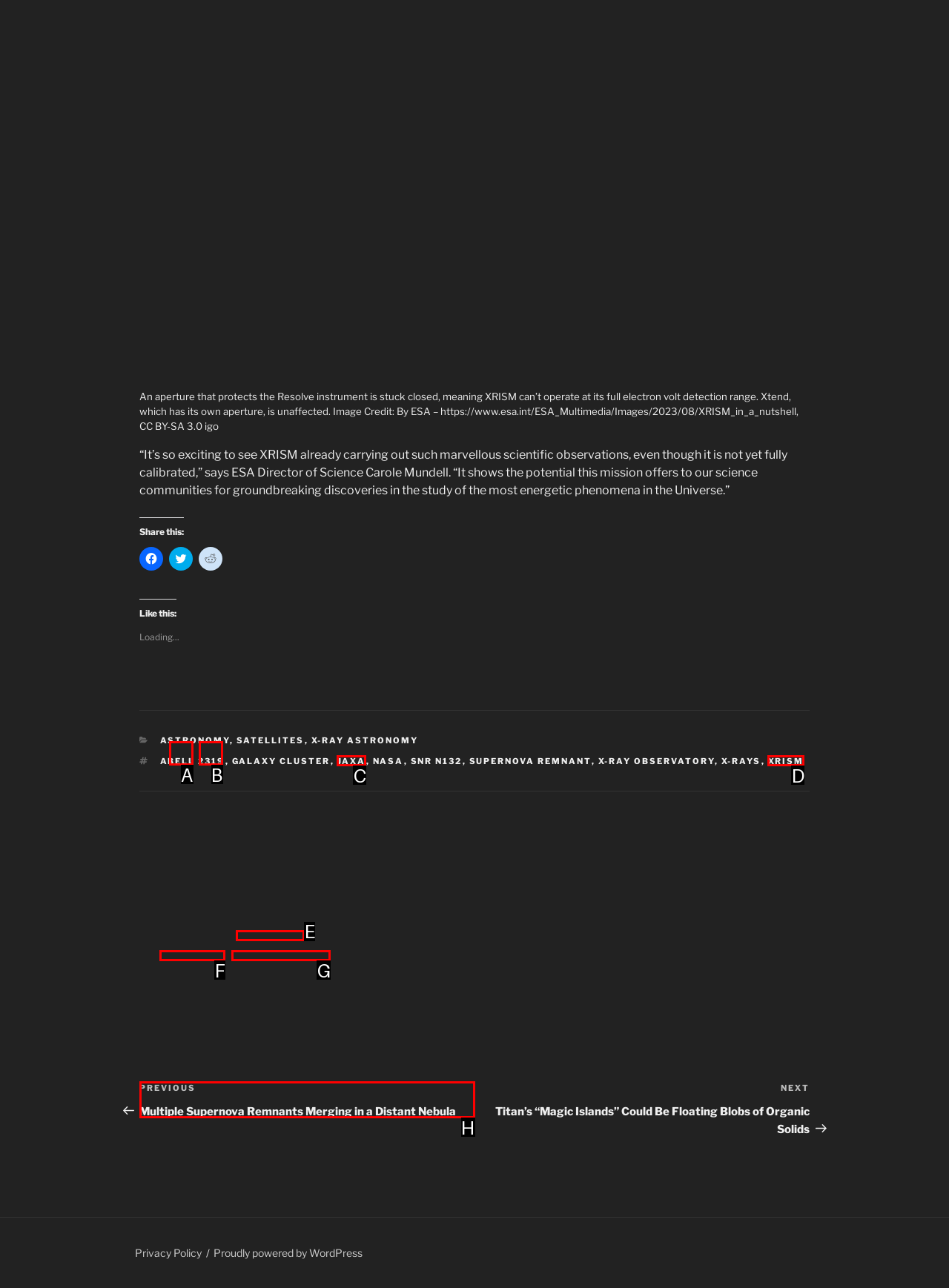Select the proper UI element to click in order to perform the following task: Read previous post. Indicate your choice with the letter of the appropriate option.

H